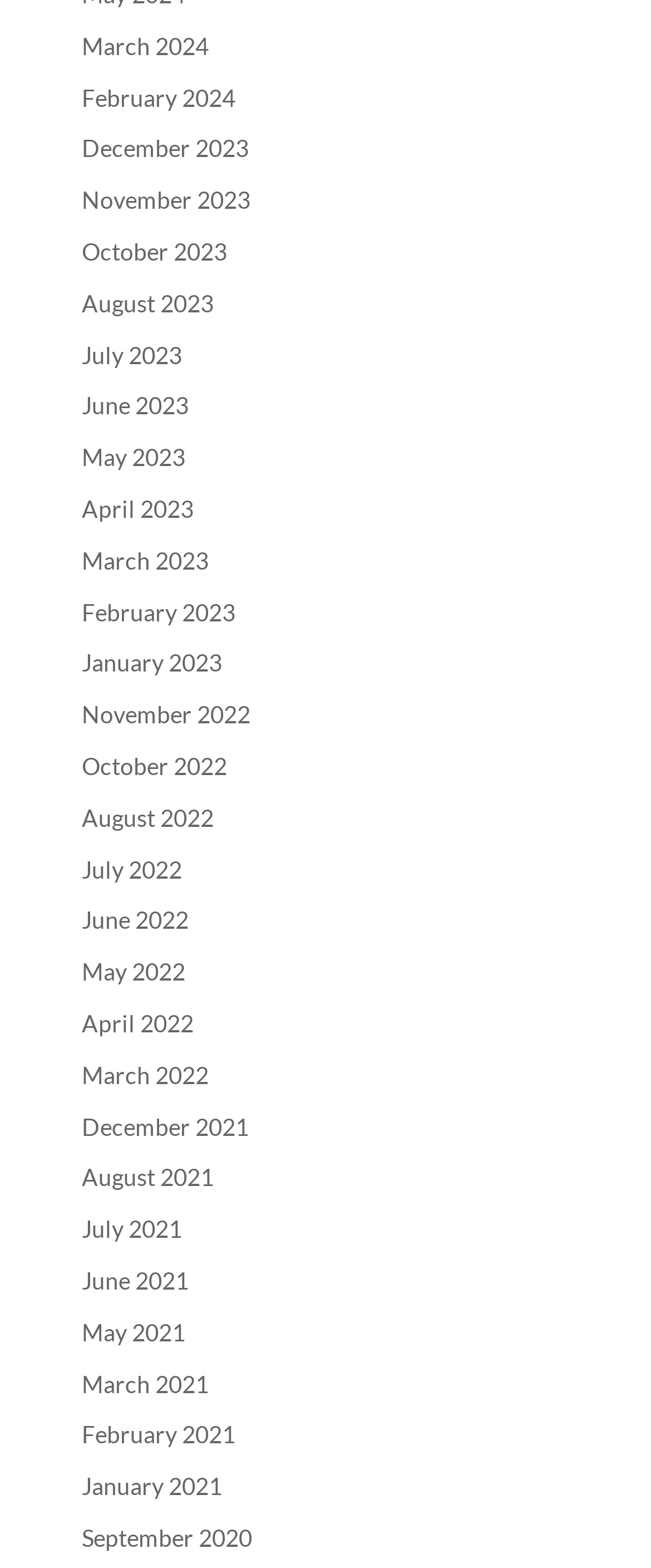Answer the question in a single word or phrase:
What is the earliest month listed?

September 2020